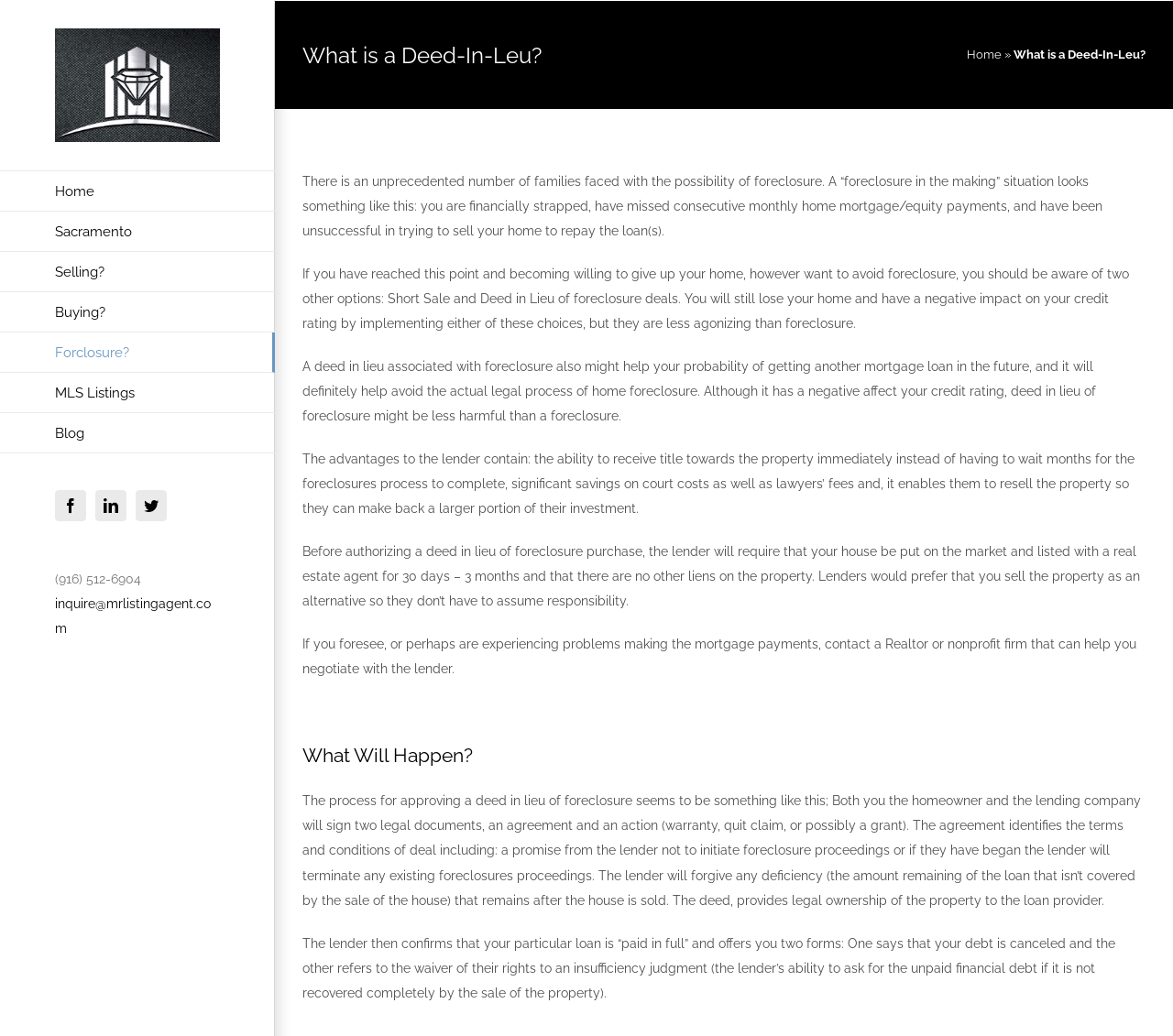Can you show the bounding box coordinates of the region to click on to complete the task described in the instruction: "Click the 'Facebook' link at the bottom"?

[0.047, 0.473, 0.073, 0.503]